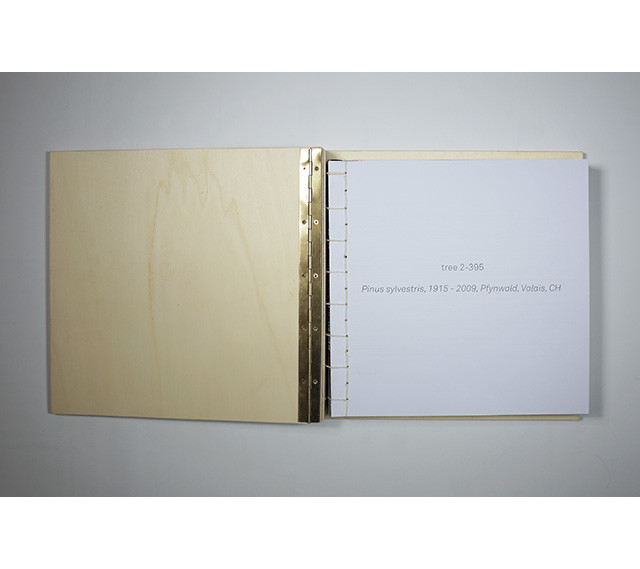What is the purpose of the book?
Analyze the image and deliver a detailed answer to the question.

The caption suggests that the book is likely a documentation or artistic representation related to the Pinus sylvestris tree, which implies that the purpose of the book is to document or artistically represent the tree in some way.